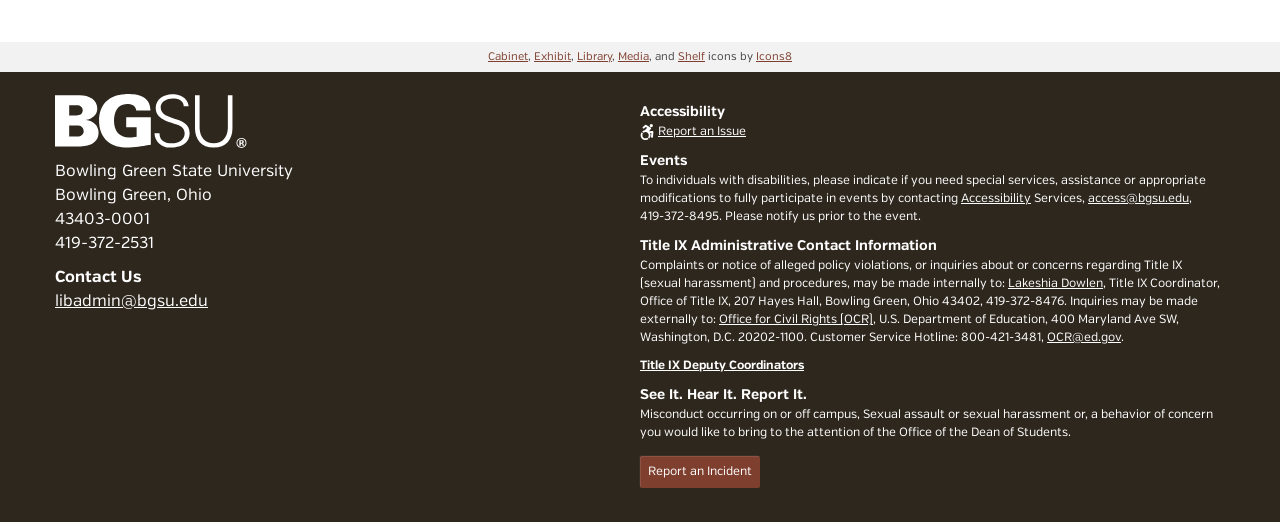What is the name of the university?
Look at the image and respond with a one-word or short phrase answer.

Bowling Green State University